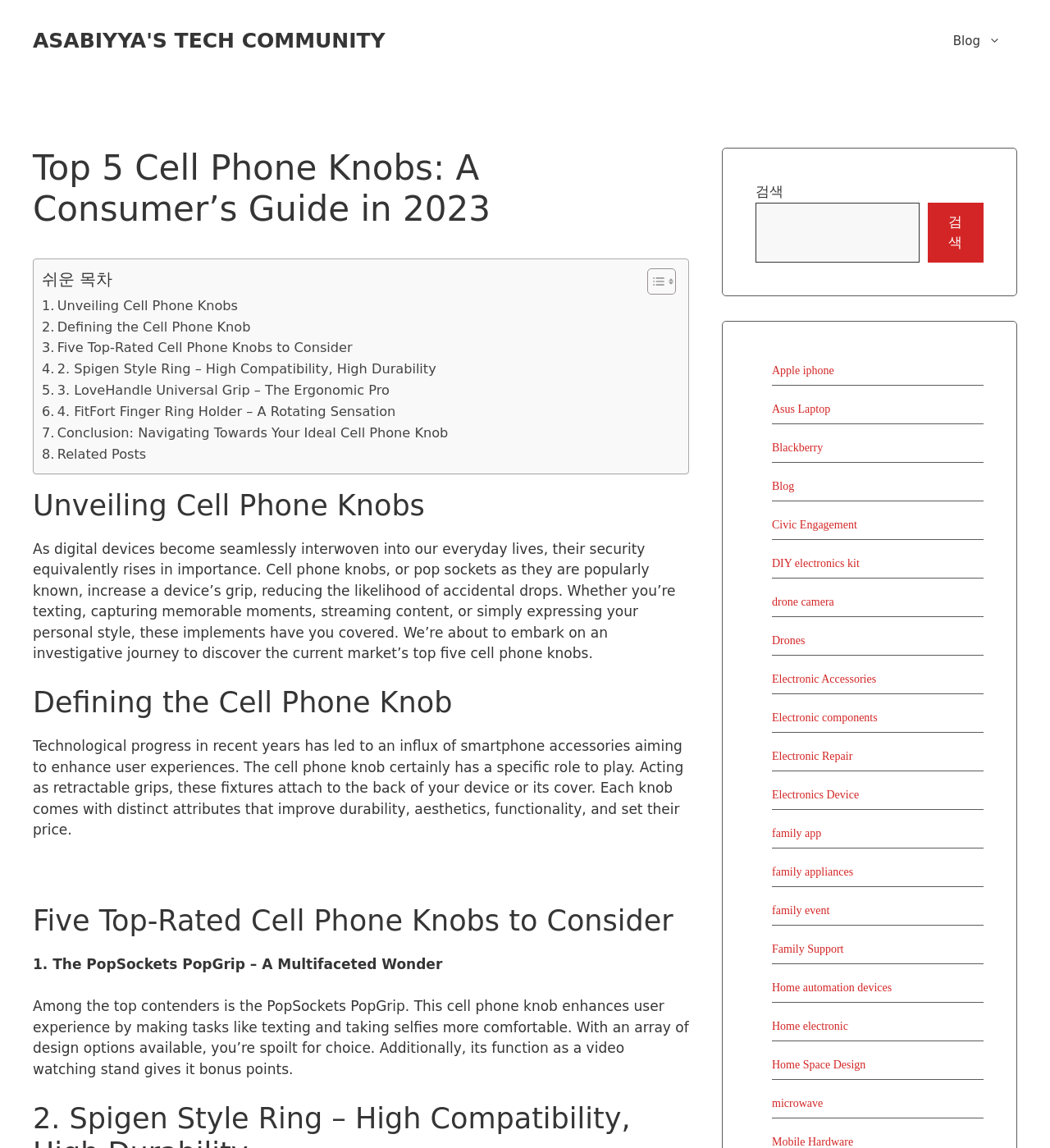Identify the first-level heading on the webpage and generate its text content.

Top 5 Cell Phone Knobs: A Consumer’s Guide in 2023